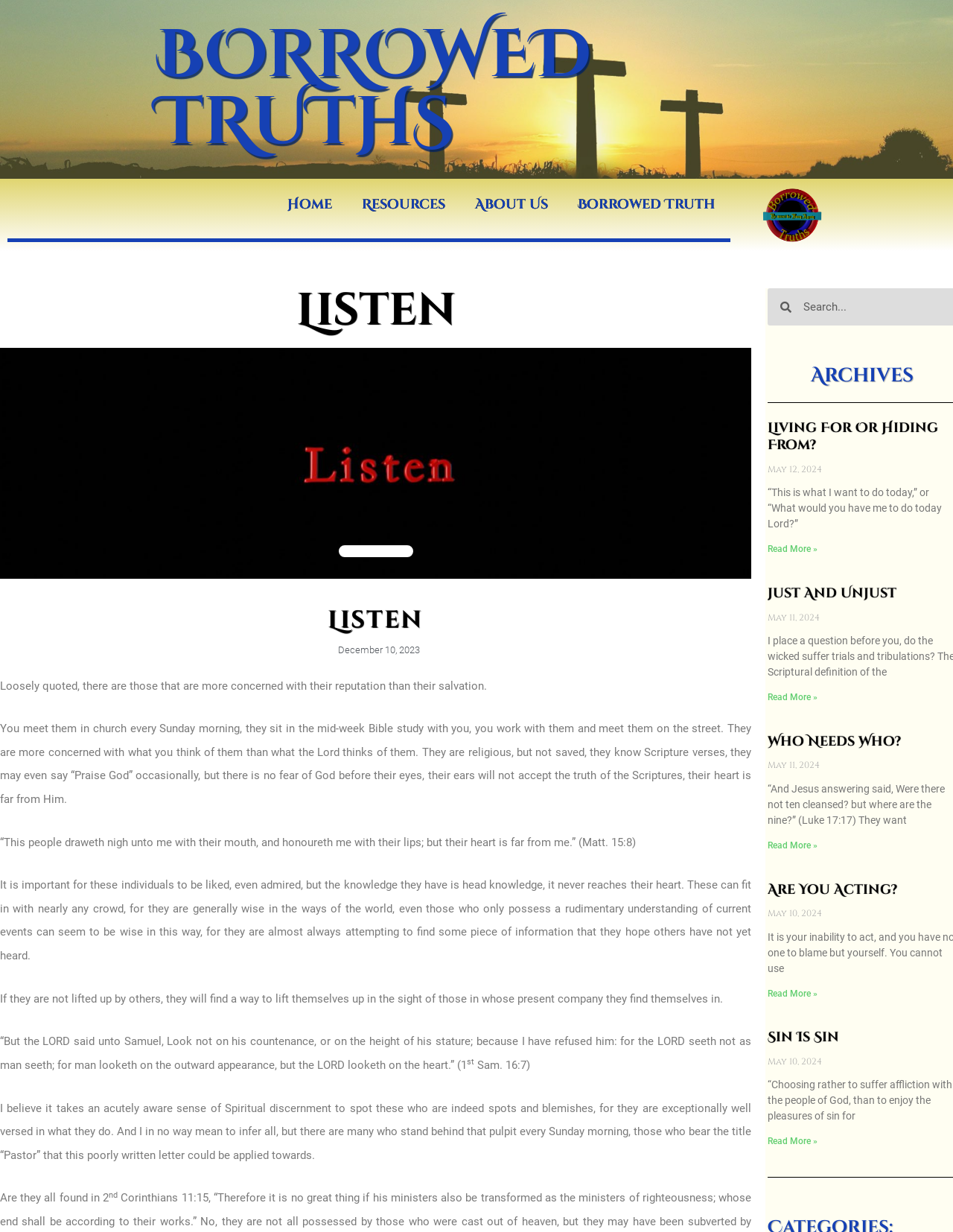Extract the bounding box for the UI element that matches this description: "Resources".

[0.364, 0.152, 0.483, 0.18]